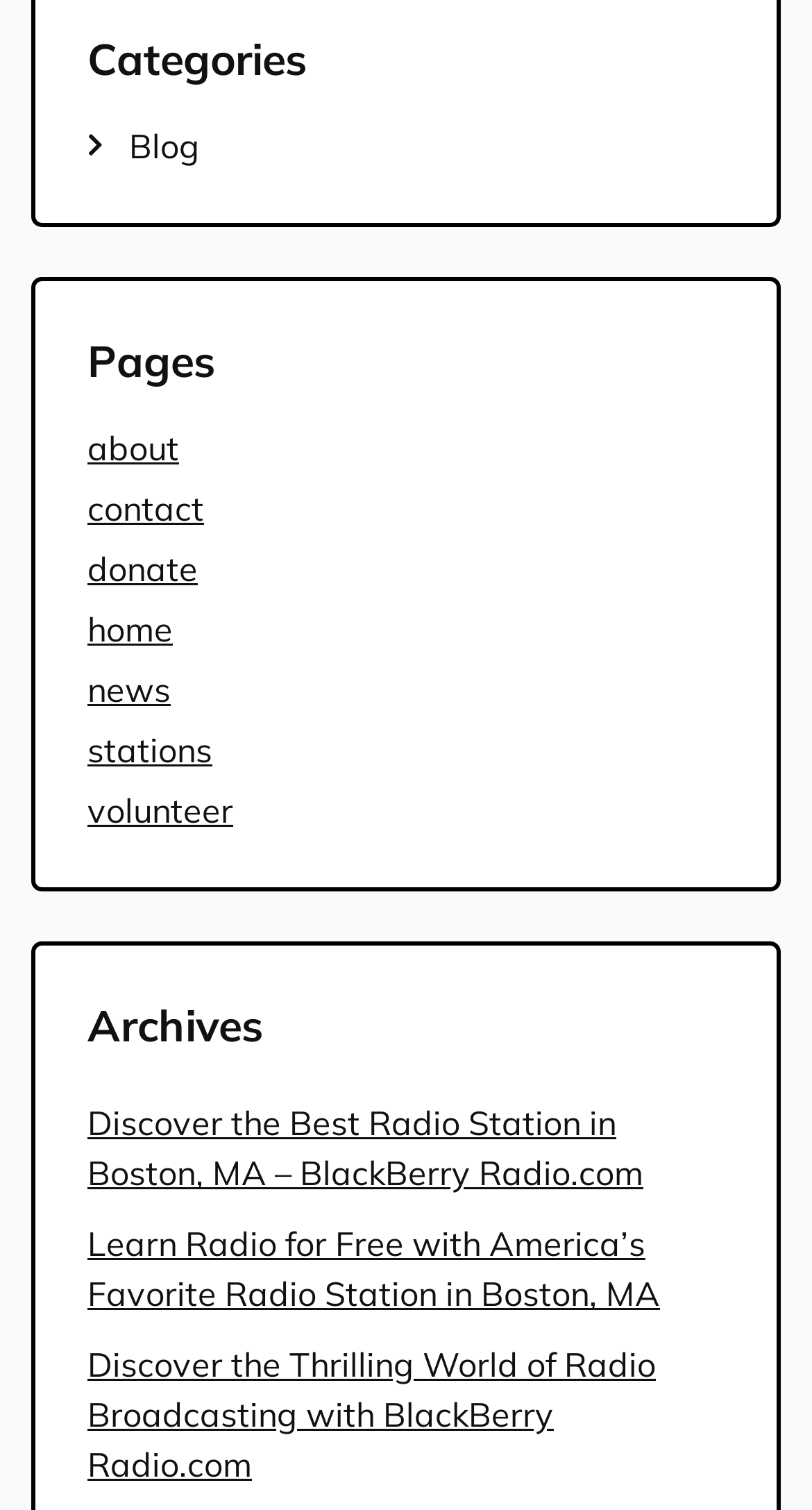Provide a short answer using a single word or phrase for the following question: 
What is the title of the first archive link?

Discover the Best Radio Station in Boston, MA – BlackBerry Radio.com